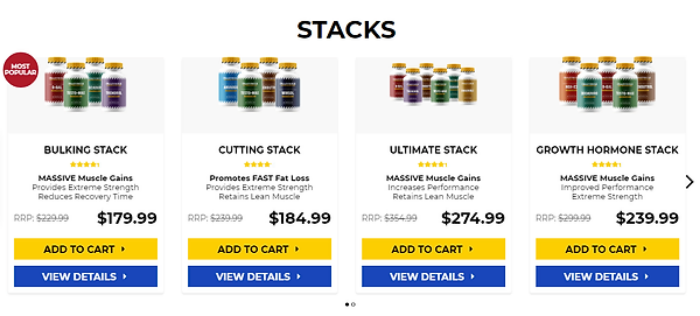How many supplement stacks are displayed?
Please look at the screenshot and answer using one word or phrase.

4